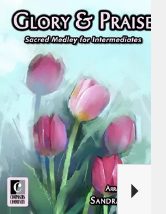What is the name of the arranger of this medley?
Look at the image and respond with a single word or a short phrase.

Sandra